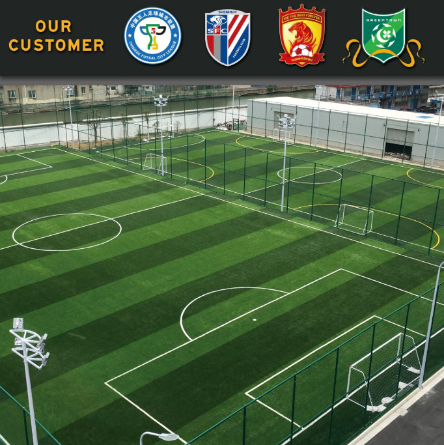Refer to the screenshot and give an in-depth answer to this question: What is the color of the artificial turf?

The caption describes the turf as 'vibrant green', which suggests that the artificial turf is of a bright and lively green color.